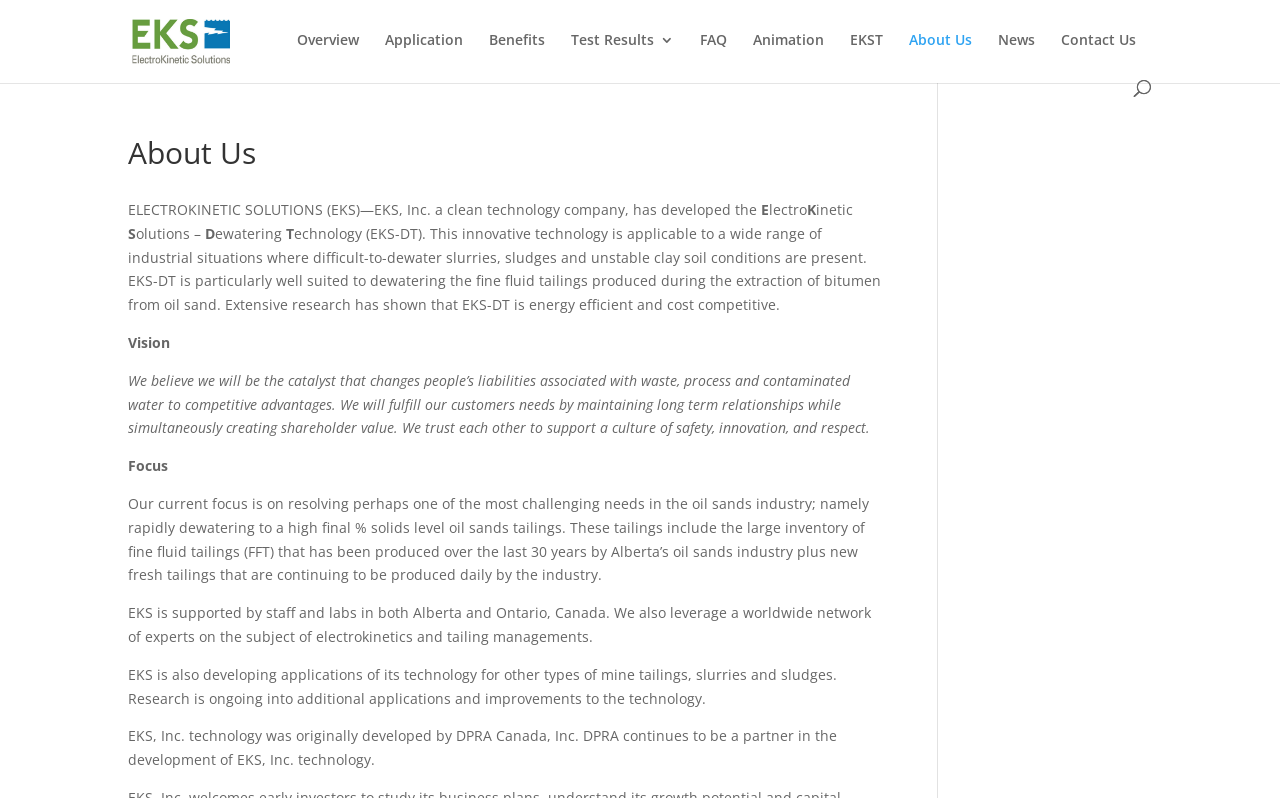Generate a comprehensive caption for the webpage you are viewing.

The webpage is about ElectroKinetic Solutions (EKS), a clean technology company that has developed a dewatering technology called EKS-DT. At the top left of the page, there is a logo image of EKS, accompanied by a link to the company's homepage. Below the logo, there is a navigation menu with links to various sections, including Overview, Application, Benefits, Test Results, FAQ, Animation, EKST, About Us, News, and Contact Us.

The main content of the page is divided into several sections. The first section has a heading "About Us" and provides a brief introduction to EKS, Inc. and its dewatering technology. The text describes the technology's applicability to various industrial situations and its energy efficiency.

Below the introduction, there are three sections with headings "Vision", "Focus", and "EKS". The "Vision" section outlines the company's mission and values, while the "Focus" section explains the company's current focus on resolving the challenges of oil sands tailings. The "EKS" section provides more information about the company's staff, labs, and partnerships.

Throughout the page, the text is arranged in a clear and organized manner, with headings and paragraphs that make it easy to follow. There are no images other than the EKS logo at the top left of the page.